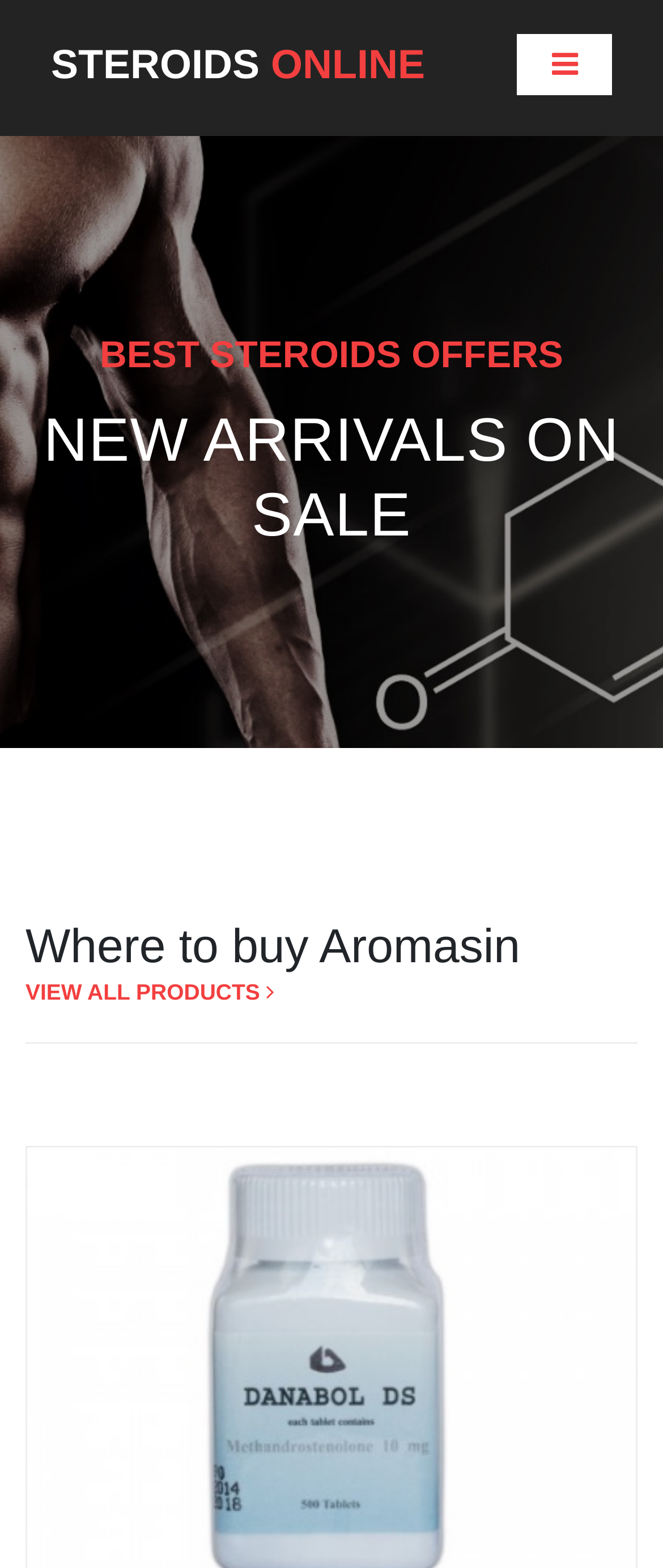Give a full account of the webpage's elements and their arrangement.

The webpage is about buying steroids online, specifically Aromasin, and offers various products and services related to steroids. At the top left of the page, there is a link labeled "STEROIDS ONLINE" which is also a heading. To the right of this link, there is a button labeled "Toggle navigation" that controls a responsive navbar.

Below the top section, there are two headings: "BEST STEROIDS OFFERS" and "NEW ARRIVALS ON SALE", which occupy the top half of the page. 

Further down, there is a heading "Where to buy Aromasin" which is positioned near the top left of the lower half of the page. Below this heading, there are two links: "VIEW ALL PRODUCTS" with an arrow icon, and "Danabol DS". The "VIEW ALL PRODUCTS" link is positioned directly below the "Where to buy Aromasin" heading, while the "Danabol DS" link is positioned near the bottom of the page.